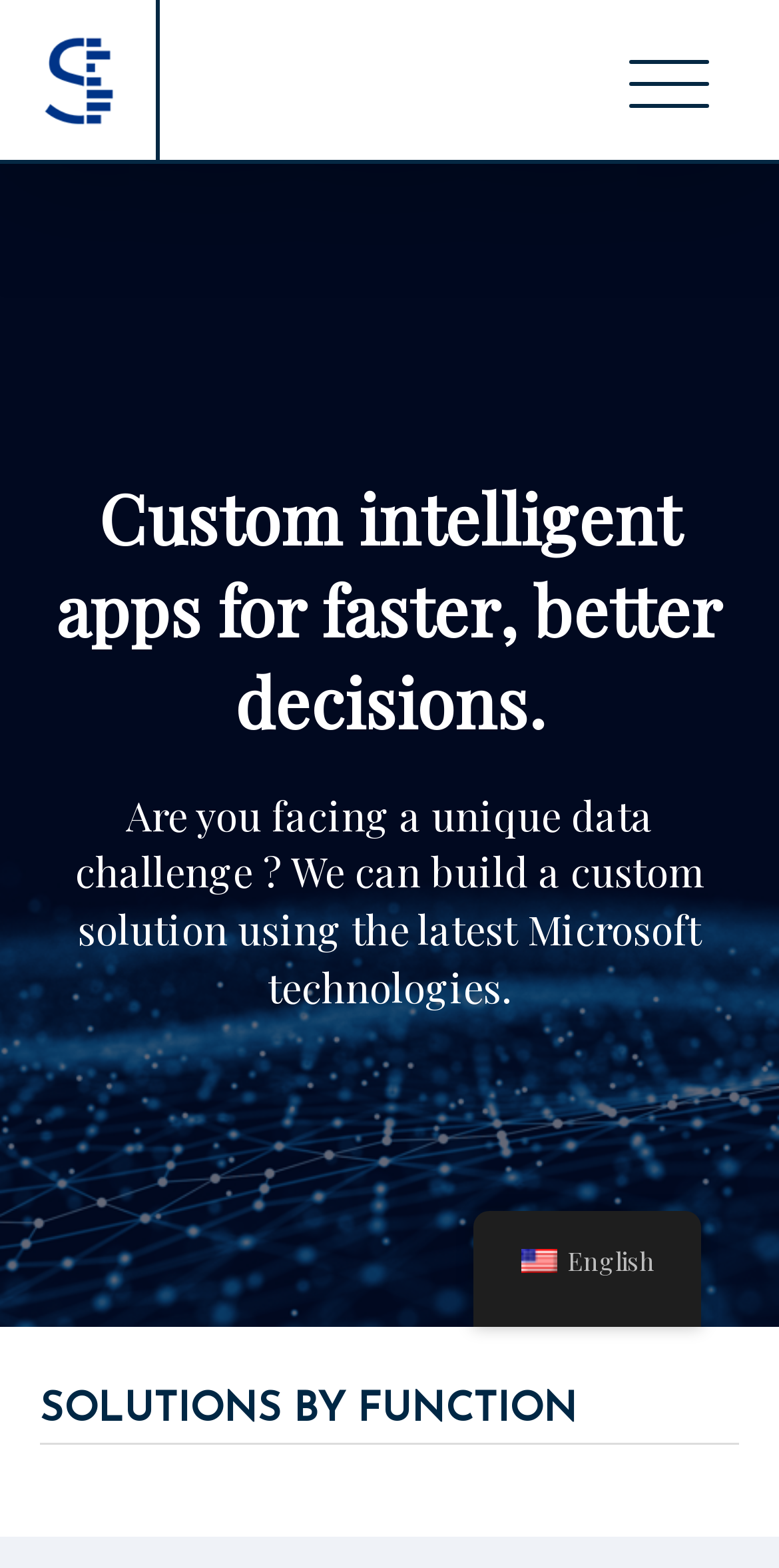From the element description: "parent_node: CARBONATION VER4.0", extract the bounding box coordinates of the UI element. The coordinates should be expressed as four float numbers between 0 and 1, in the order [left, top, right, bottom].

None